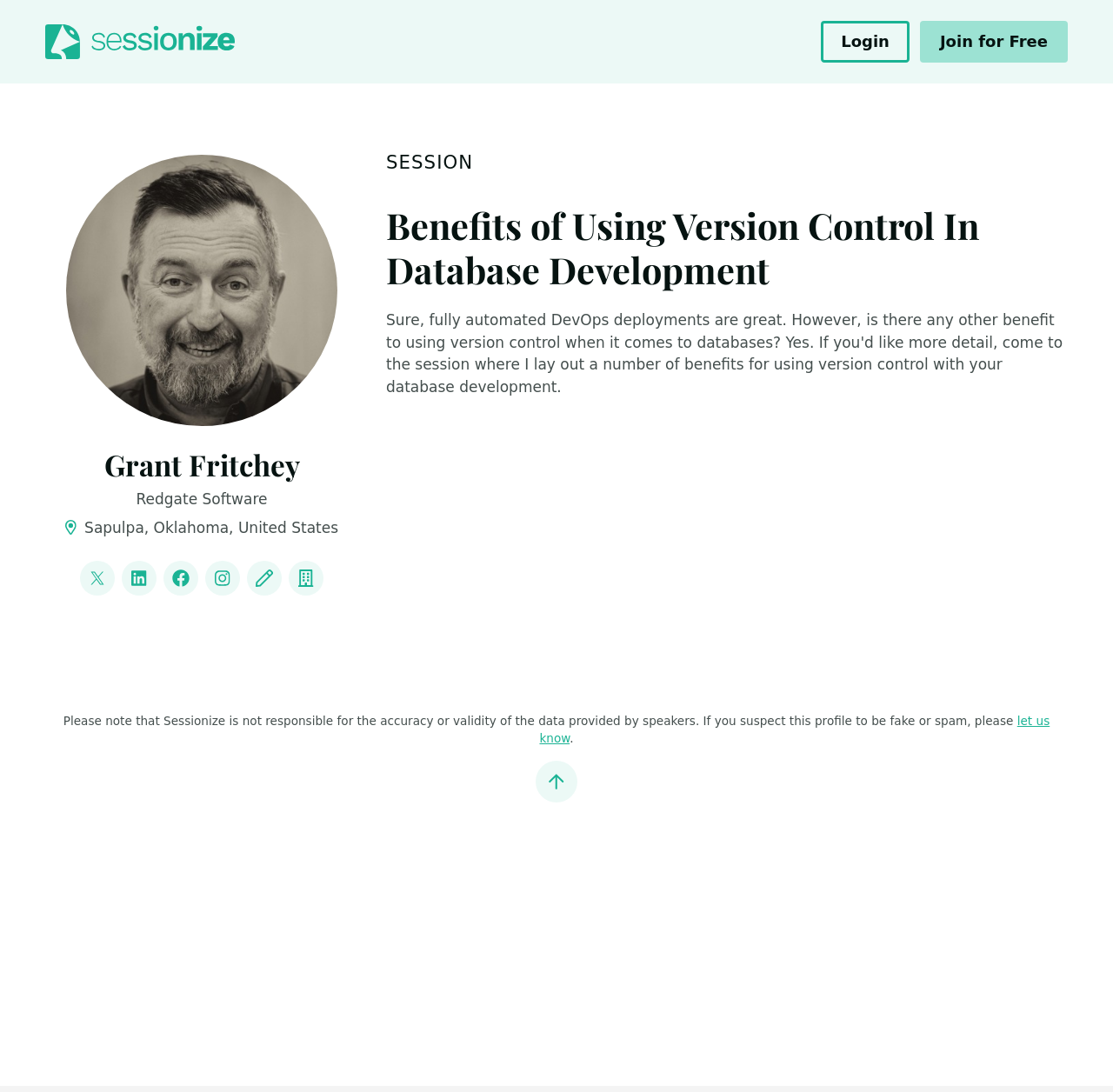Identify the bounding box coordinates of the clickable region to carry out the given instruction: "Jump to navigation".

[0.009, 0.01, 0.041, 0.029]